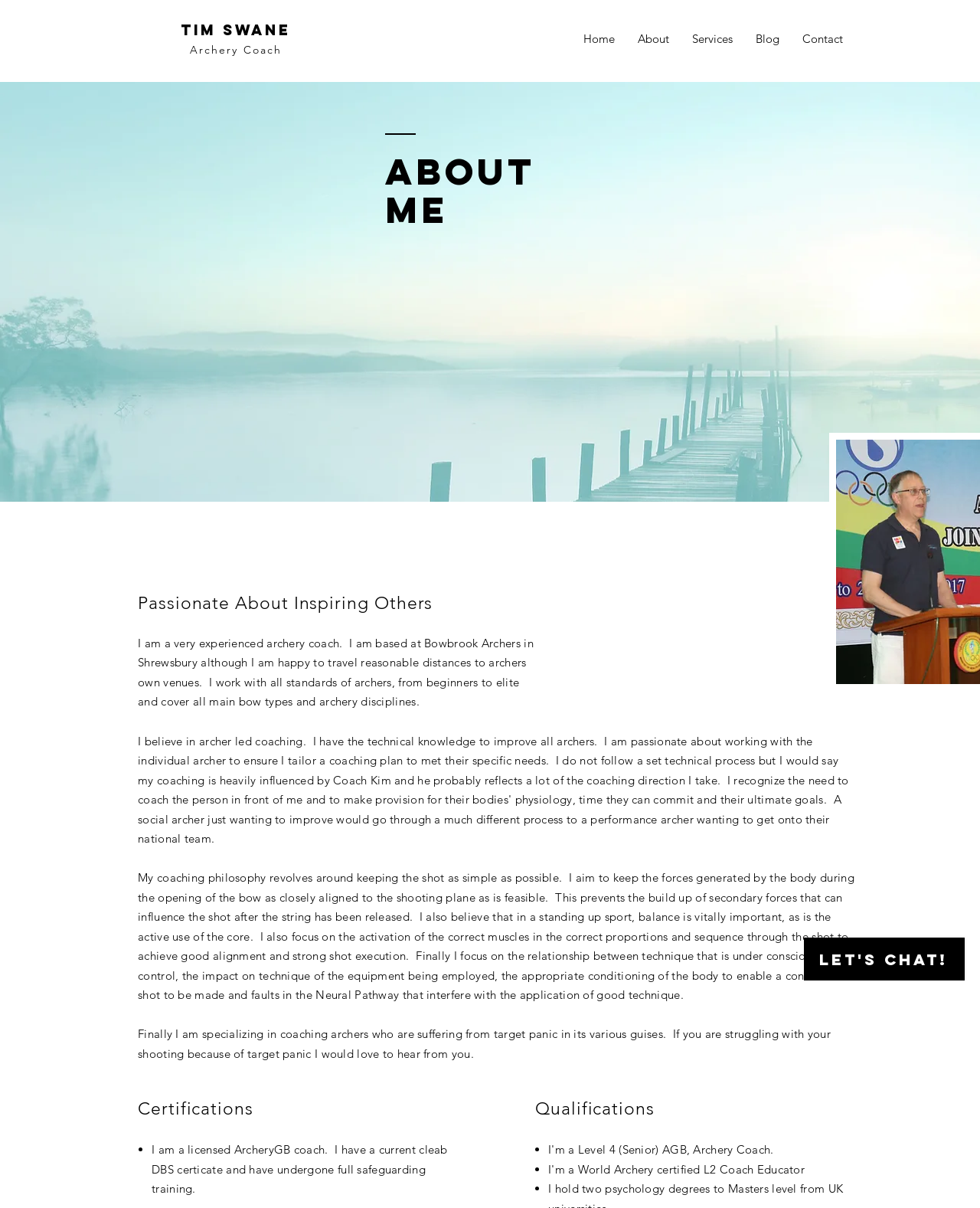Based on the element description Tim Swane, identify the bounding box of the UI element in the given webpage screenshot. The coordinates should be in the format (top-left x, top-left y, bottom-right x, bottom-right y) and must be between 0 and 1.

[0.184, 0.017, 0.297, 0.032]